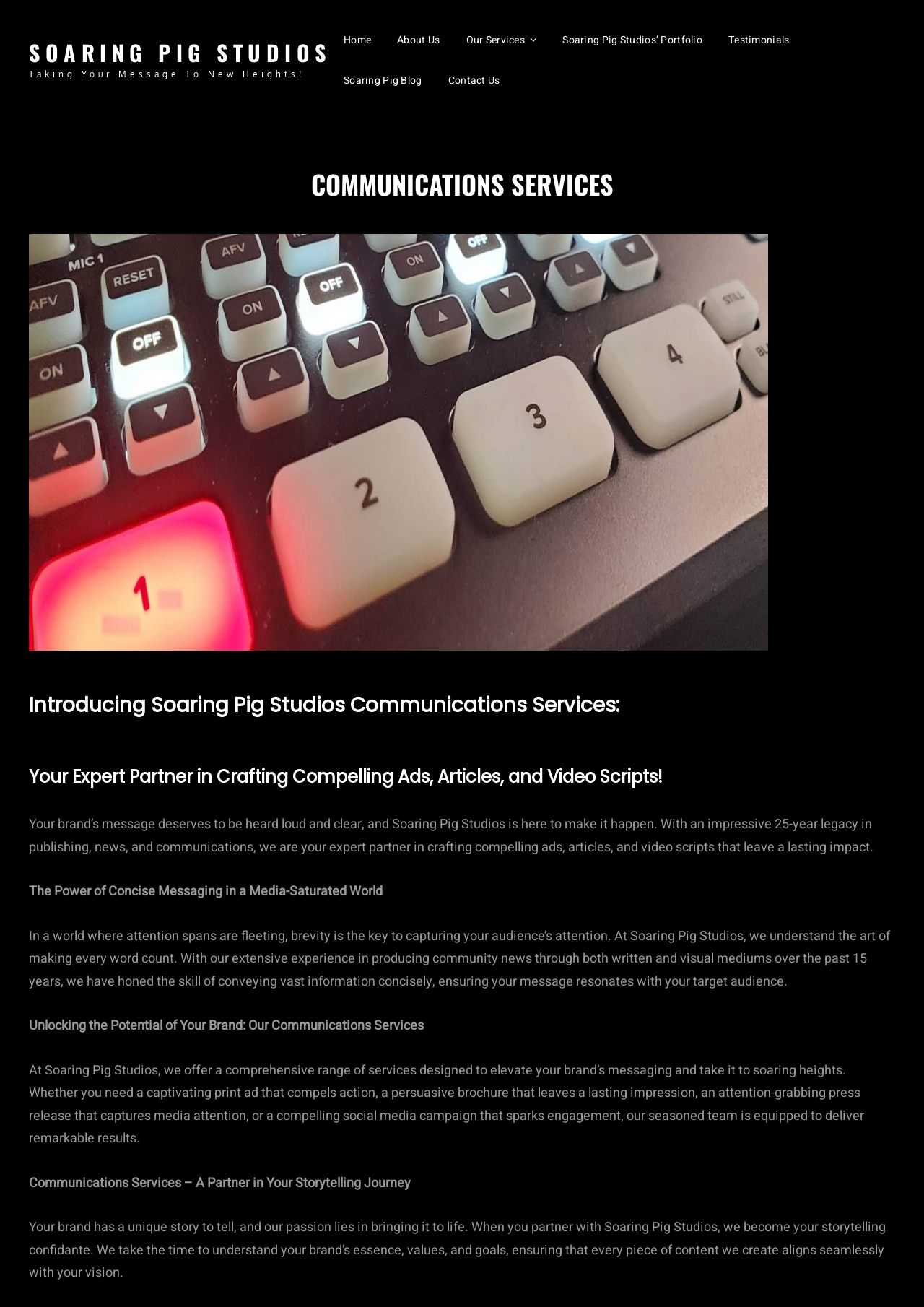How many years of experience does the studio have?
Please provide a full and detailed response to the question.

The studio's experience can be found in the text that says 'With an impressive 25-year legacy in publishing, news, and communications, we are your expert partner in crafting compelling ads, articles, and video scripts that leave a lasting impact.'